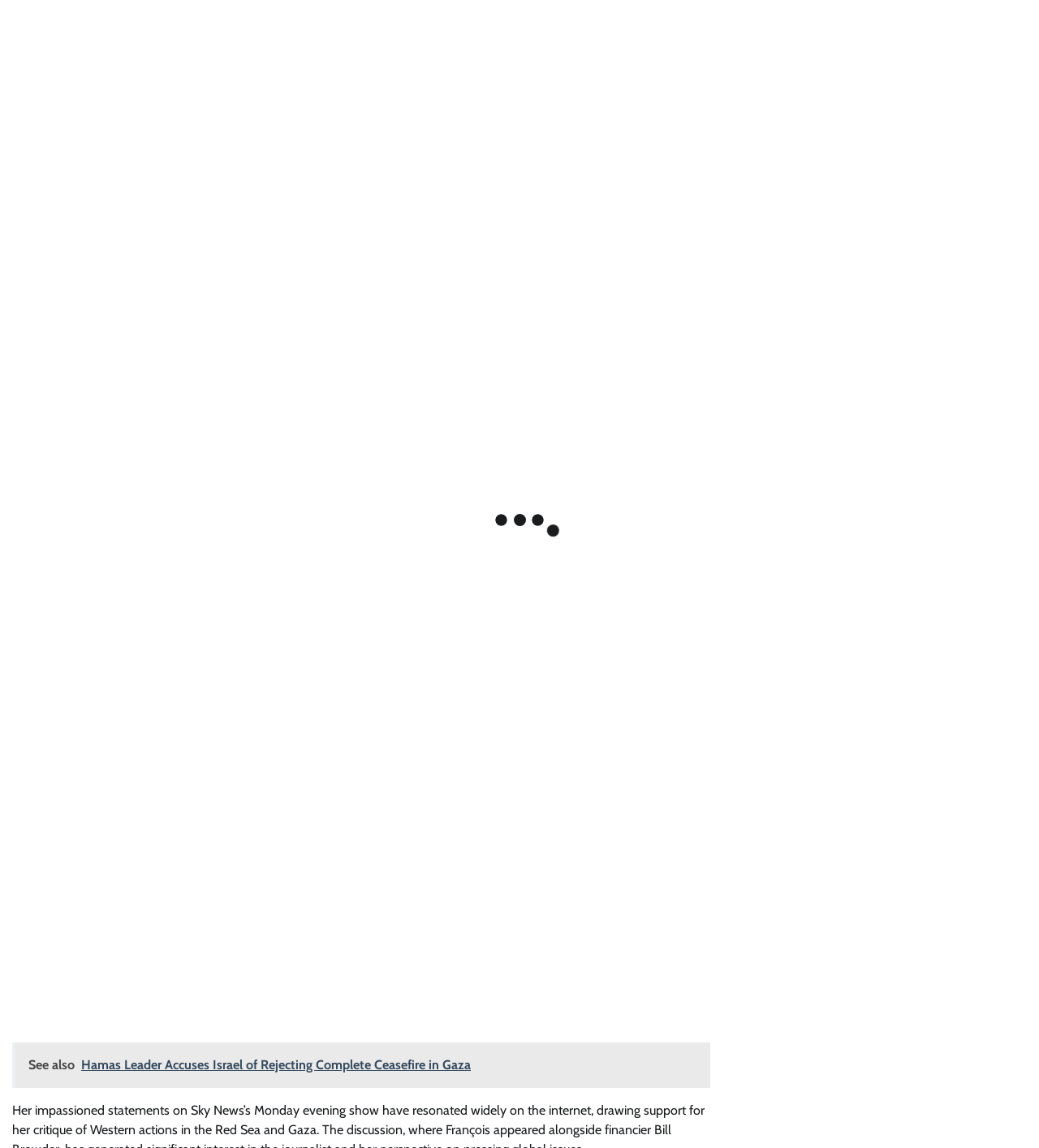Analyze the image and deliver a detailed answer to the question: What is the topic of the article?

The topic of the article can be inferred from the main article content, where it talks about Myriam François's condemnation of Western hypocrisy in response to military actions in the Red Sea region. This indicates that the topic of the article is Western hypocrisy in the Red Sea region.